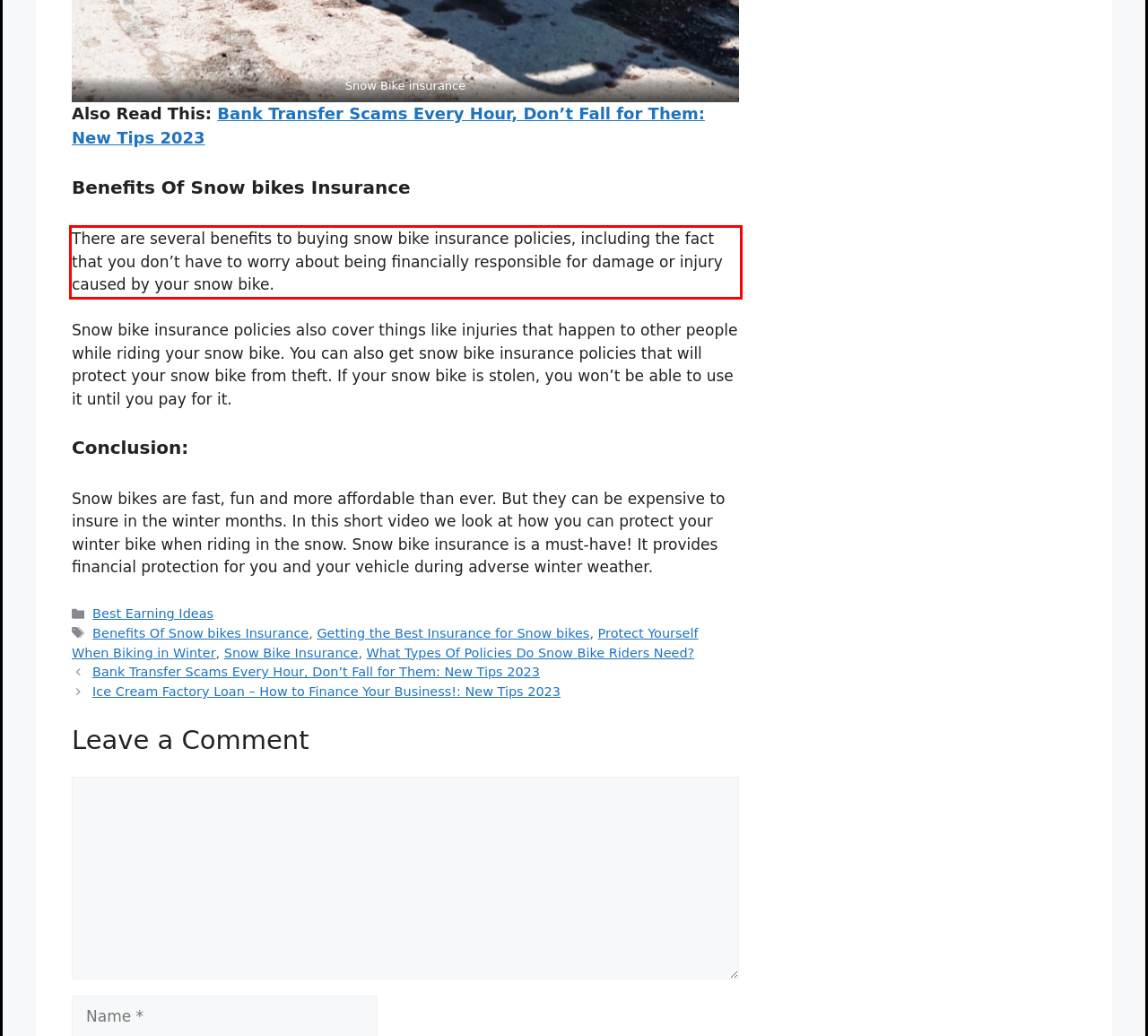Identify the text inside the red bounding box on the provided webpage screenshot by performing OCR.

There are several benefits to buying snow bike insurance policies, including the fact that you don’t have to worry about being financially responsible for damage or injury caused by your snow bike.